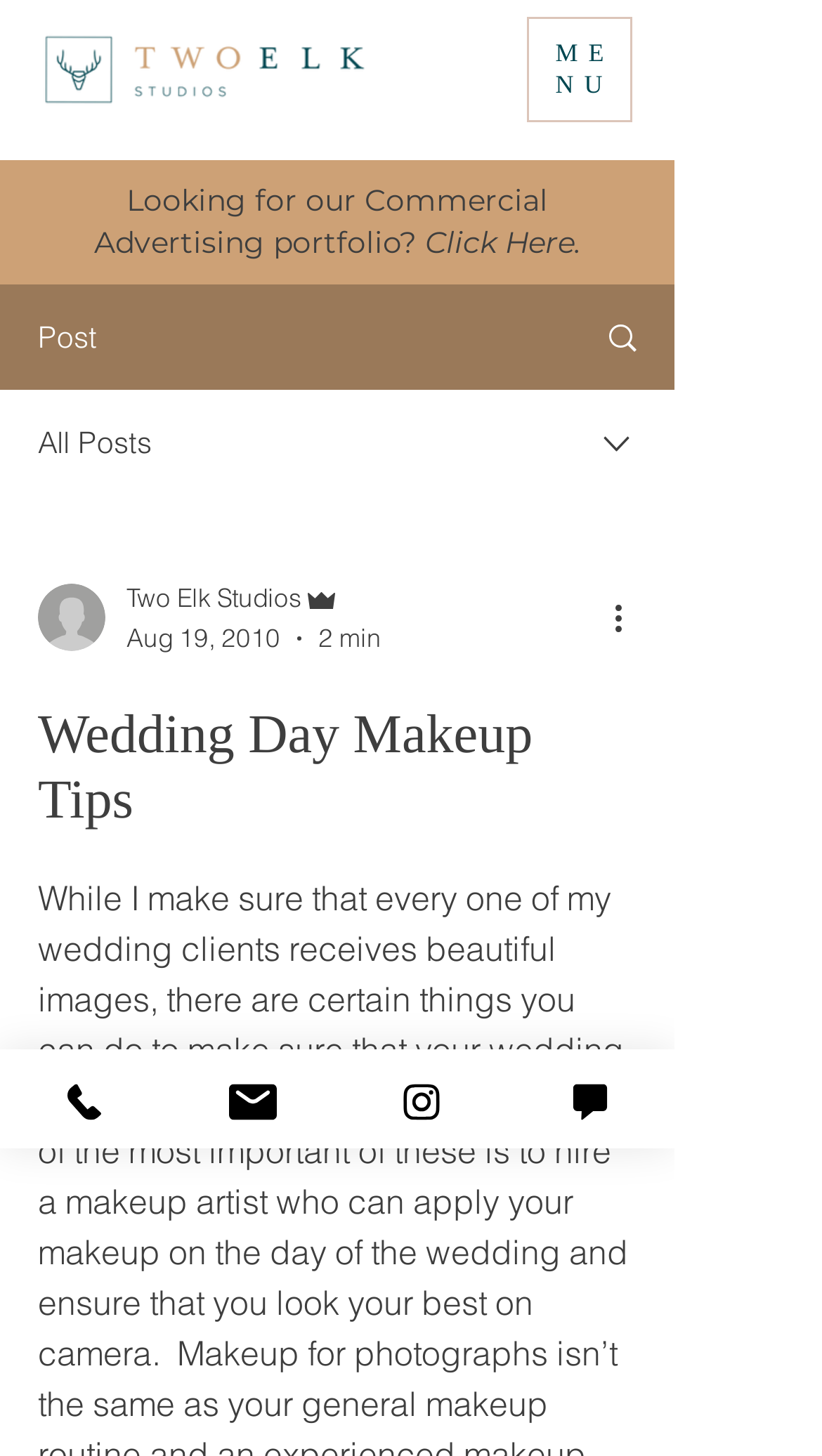What is the category of the current post?
Please provide a single word or phrase as the answer based on the screenshot.

Wedding